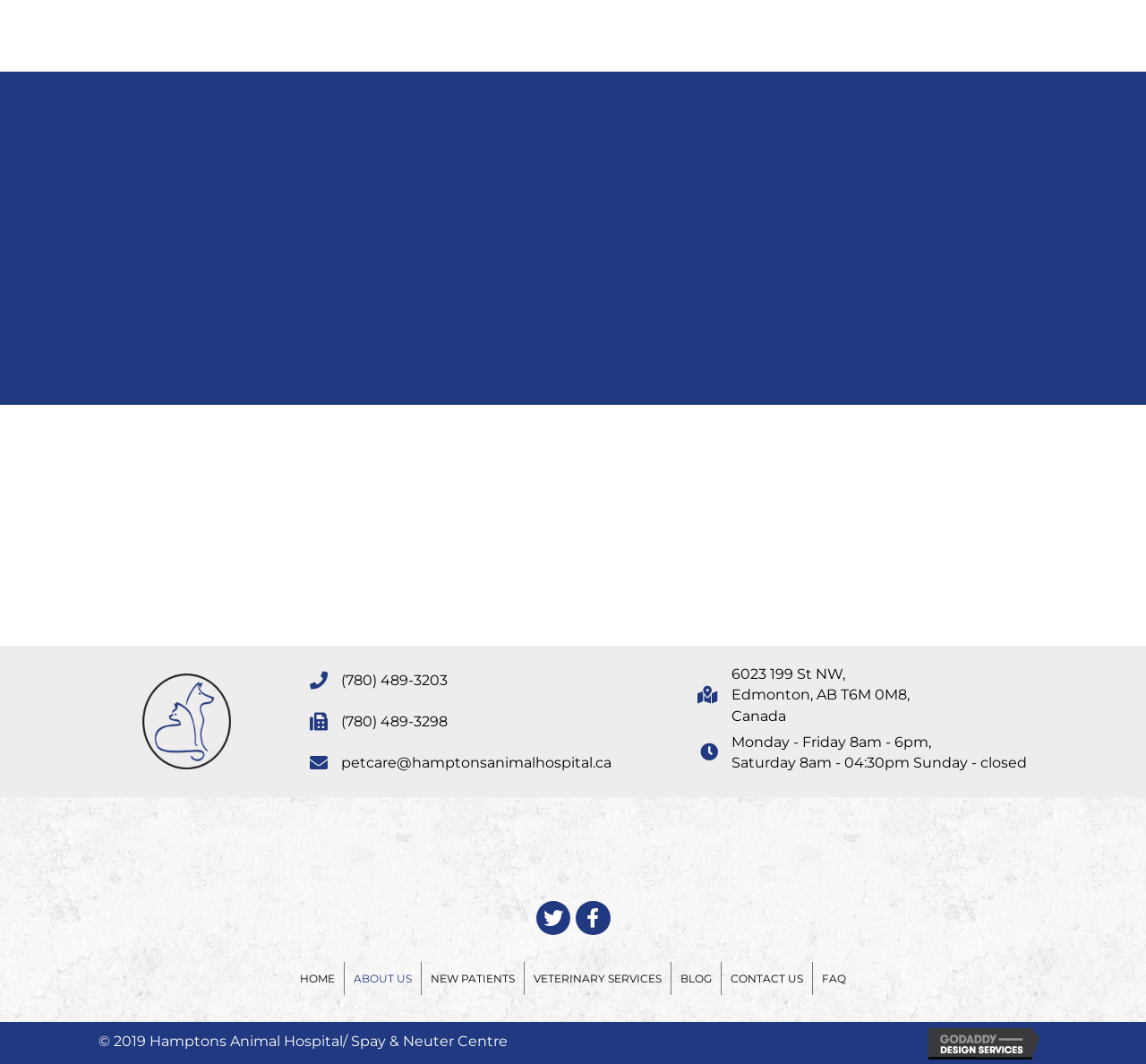Determine the bounding box coordinates of the region that needs to be clicked to achieve the task: "Click the 'HOME' link".

[0.254, 0.904, 0.3, 0.936]